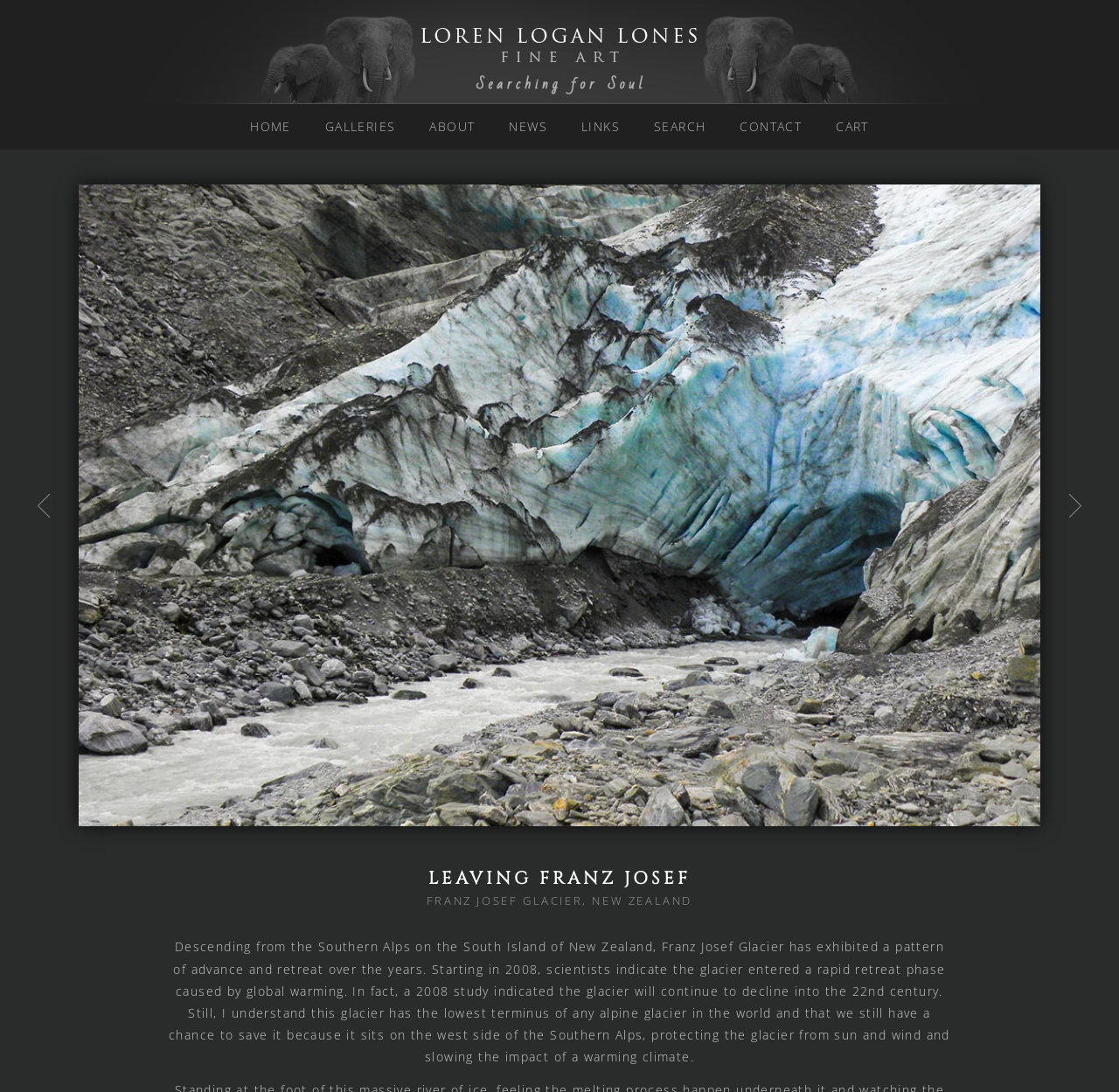Please find the bounding box coordinates of the element's region to be clicked to carry out this instruction: "go to home page".

[0.21, 0.108, 0.273, 0.123]